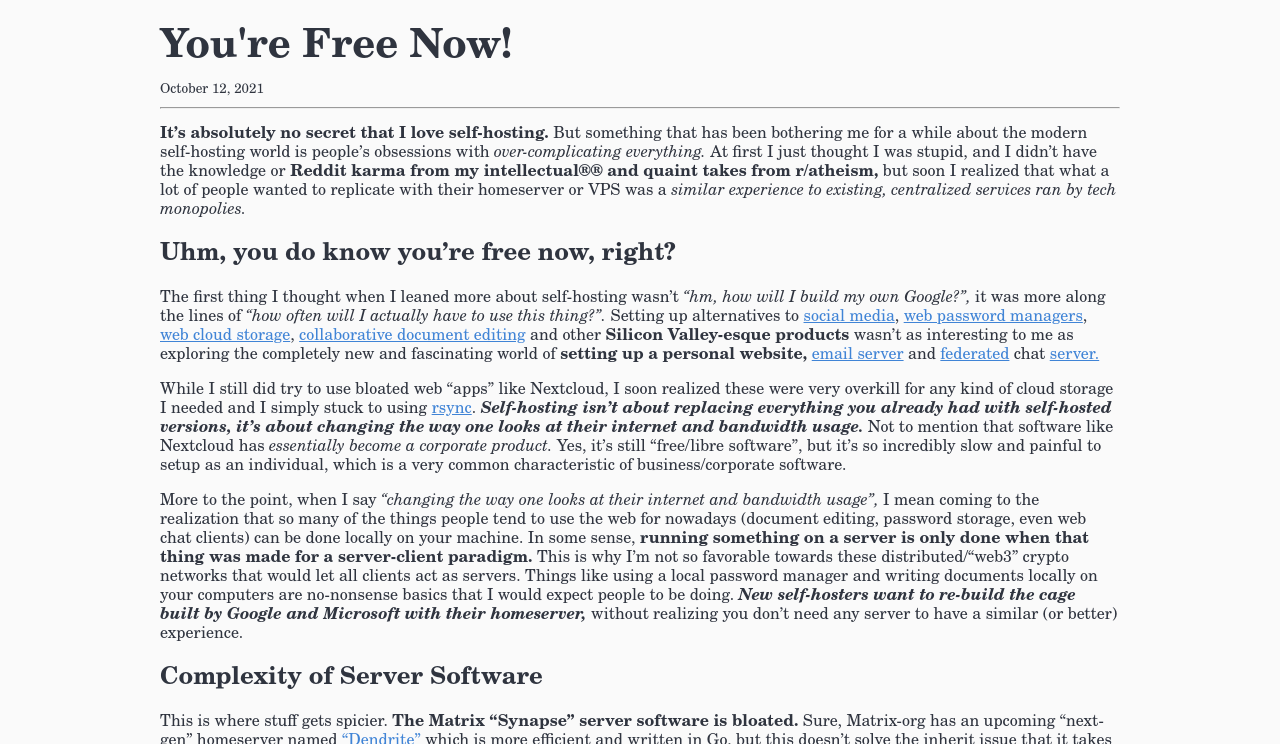Look at the image and write a detailed answer to the question: 
What is the author's main concern about self-hosting?

The author is concerned that people are over-complicating self-hosting by trying to replicate centralized services with their own servers, rather than focusing on simplicity and local solutions.